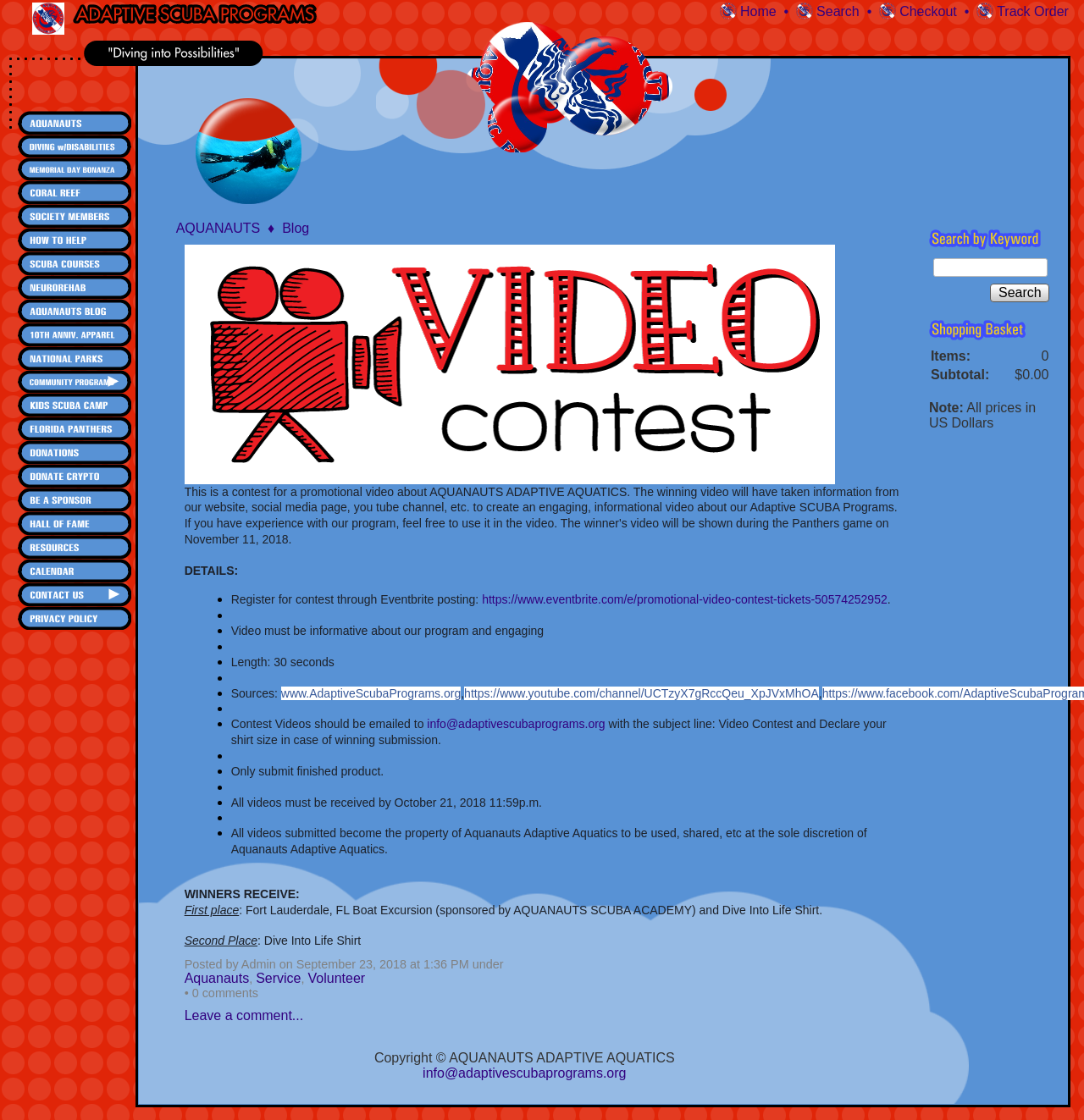Write a detailed summary of the webpage.

The webpage is titled "Promotional Video Contest" and has a table layout with multiple rows and columns. At the top, there is a row with three grid cells, each containing a link to a different page: "Home", "Search", and "Checkout", along with their corresponding icons. Below this row, there is another row with a grid cell containing an image and two smaller images.

The main content of the page is divided into two sections. The left section has a narrow table with multiple rows, each containing a link to a different page, such as "AQUANAUTS", "DIVING w/DISABILITIES", and "MEMORIAL DAY BONANZA", along with their corresponding icons. There are 11 rows in total, each with a similar layout.

The right section has a wider table with a single row and two grid cells. The first grid cell contains an image, and the second grid cell contains a link to a page titled "Blog", along with an image. Below this row, there is a large empty space, and then a row with a single grid cell containing a table with multiple rows, each containing a link to a different page, such as "SCUBA COURSES", "NEUROREHAB", and "AQUANAUTS BLOG", along with their corresponding icons. There are 10 rows in total, each with a similar layout.

Overall, the webpage appears to be a portal or hub page, providing access to various pages and resources related to adaptive scuba programs, community programs, and other topics.